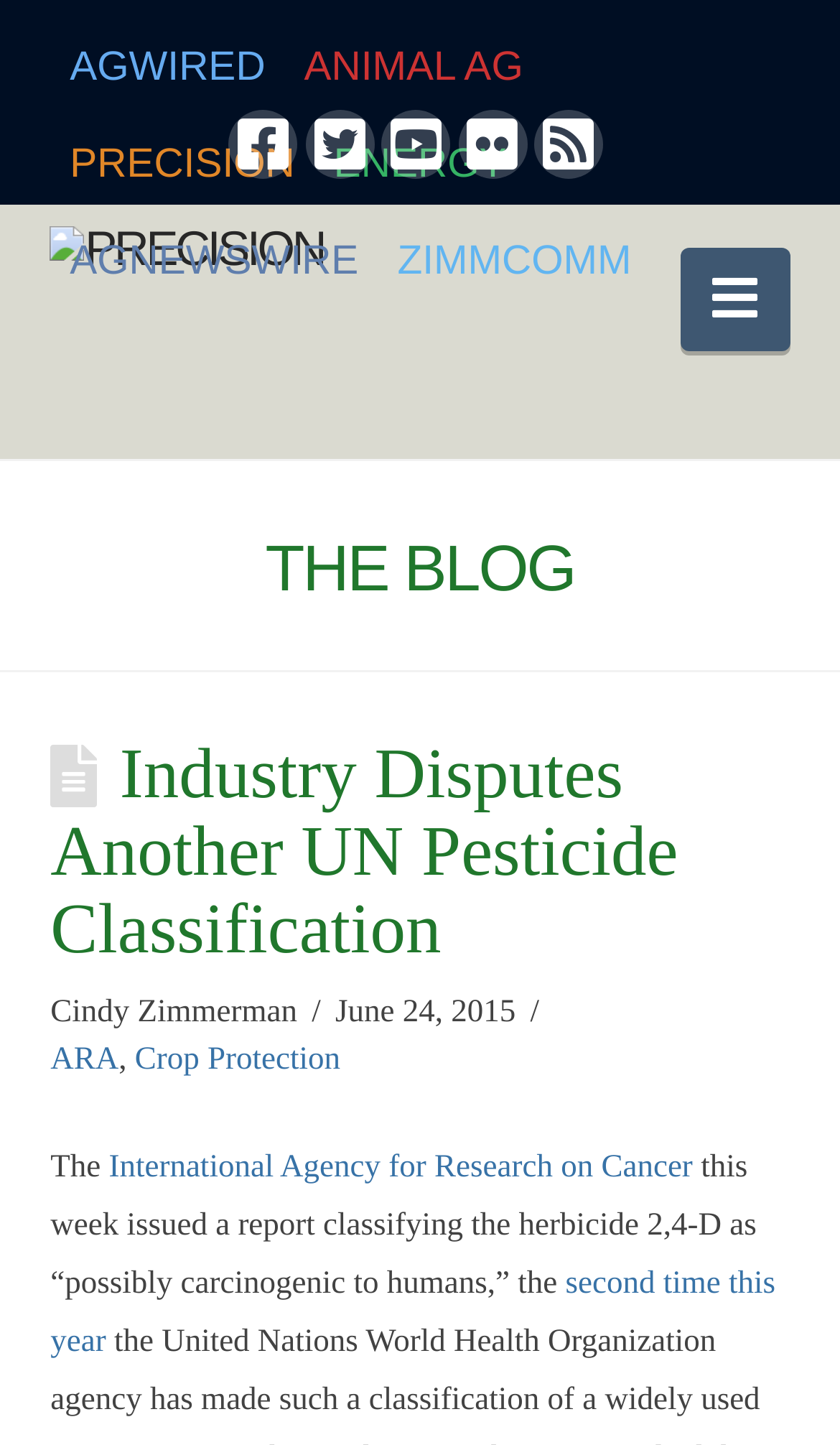Give a concise answer of one word or phrase to the question: 
How many categories are listed at the top?

5